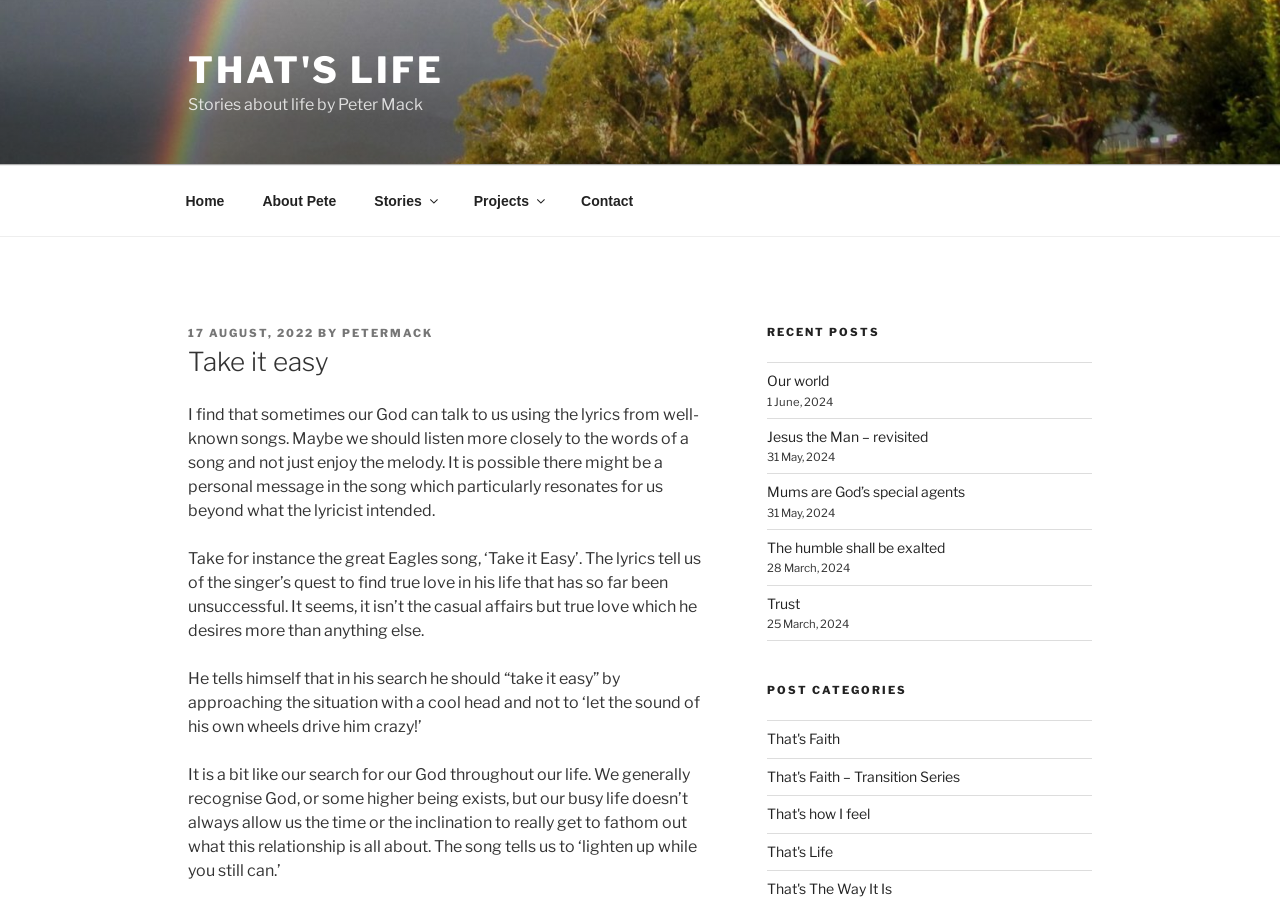Identify the bounding box coordinates for the UI element described as: "That's how I feel".

[0.599, 0.89, 0.679, 0.909]